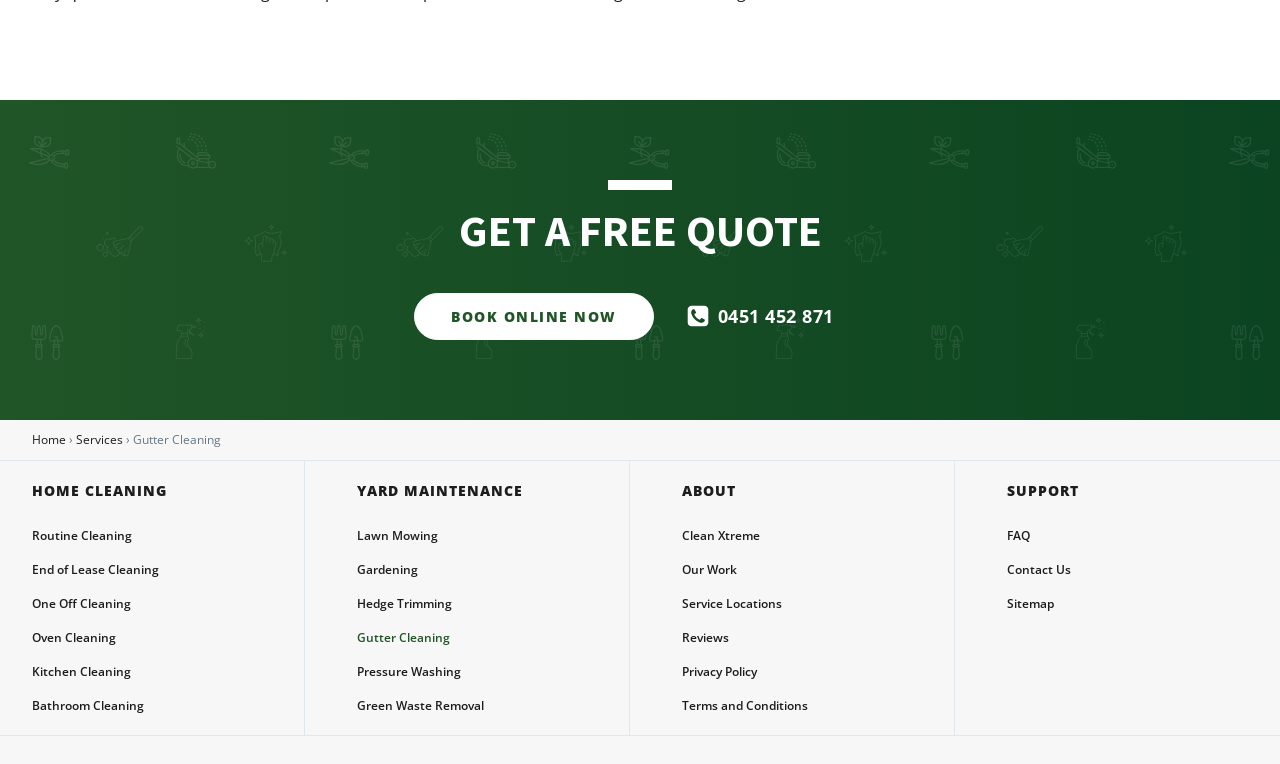Determine the bounding box coordinates of the region I should click to achieve the following instruction: "View services". Ensure the bounding box coordinates are four float numbers between 0 and 1, i.e., [left, top, right, bottom].

[0.059, 0.564, 0.096, 0.586]